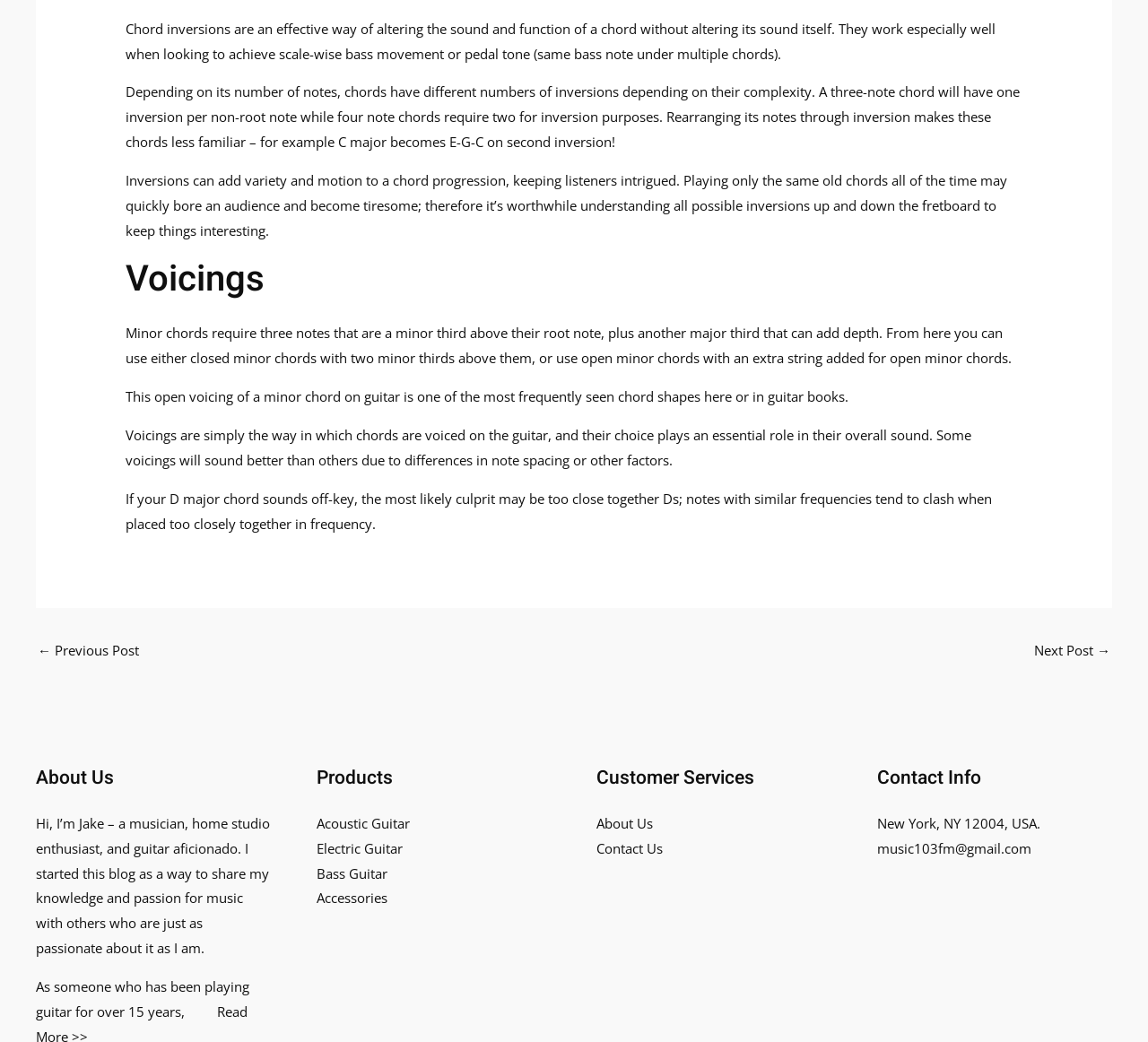Please locate the clickable area by providing the bounding box coordinates to follow this instruction: "Click on 'Contact Us'".

[0.52, 0.805, 0.577, 0.823]